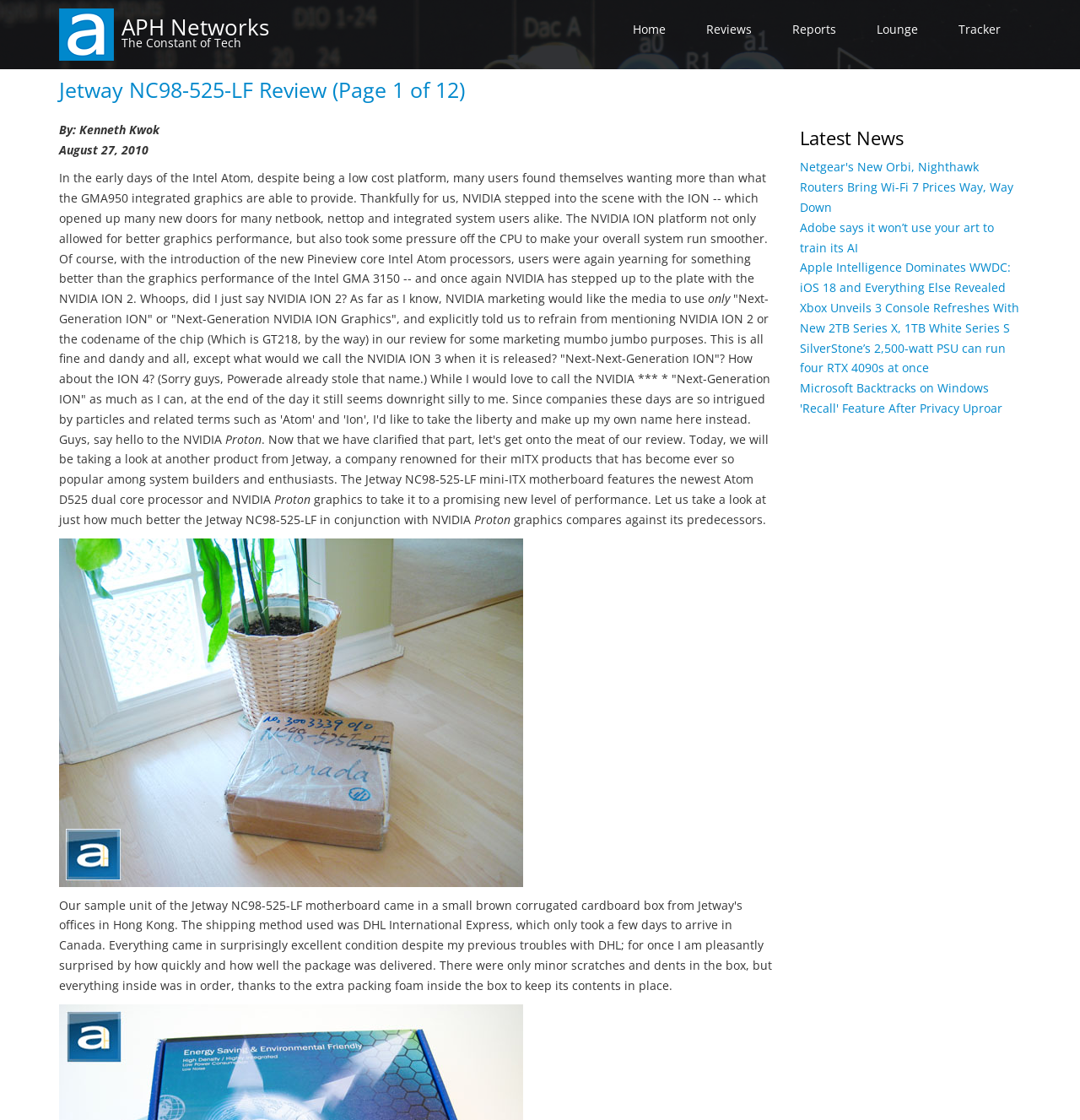Show the bounding box coordinates of the element that should be clicked to complete the task: "go to home page".

None